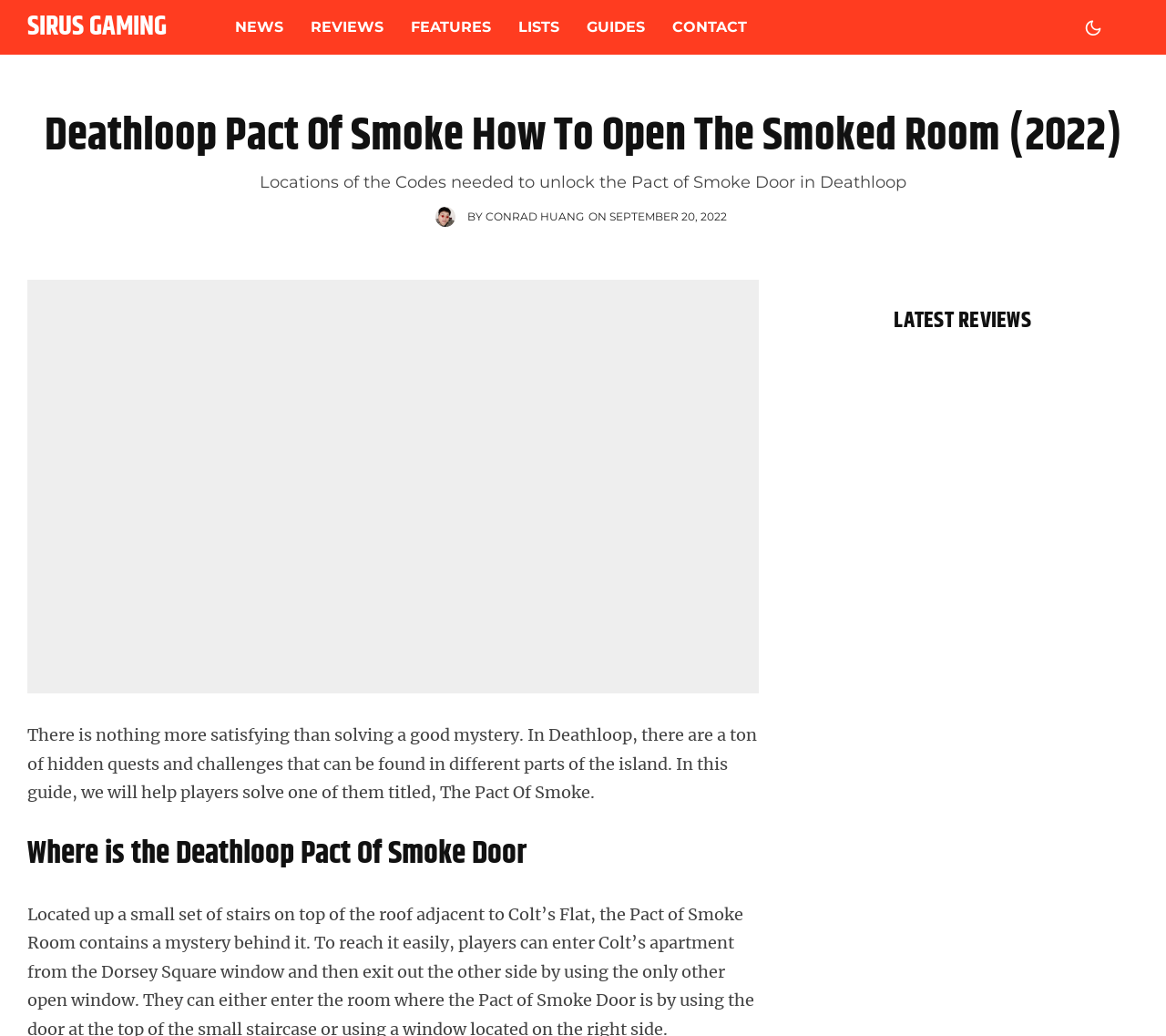Please locate and generate the primary heading on this webpage.

Deathloop Pact Of Smoke How To Open The Smoked Room (2022)